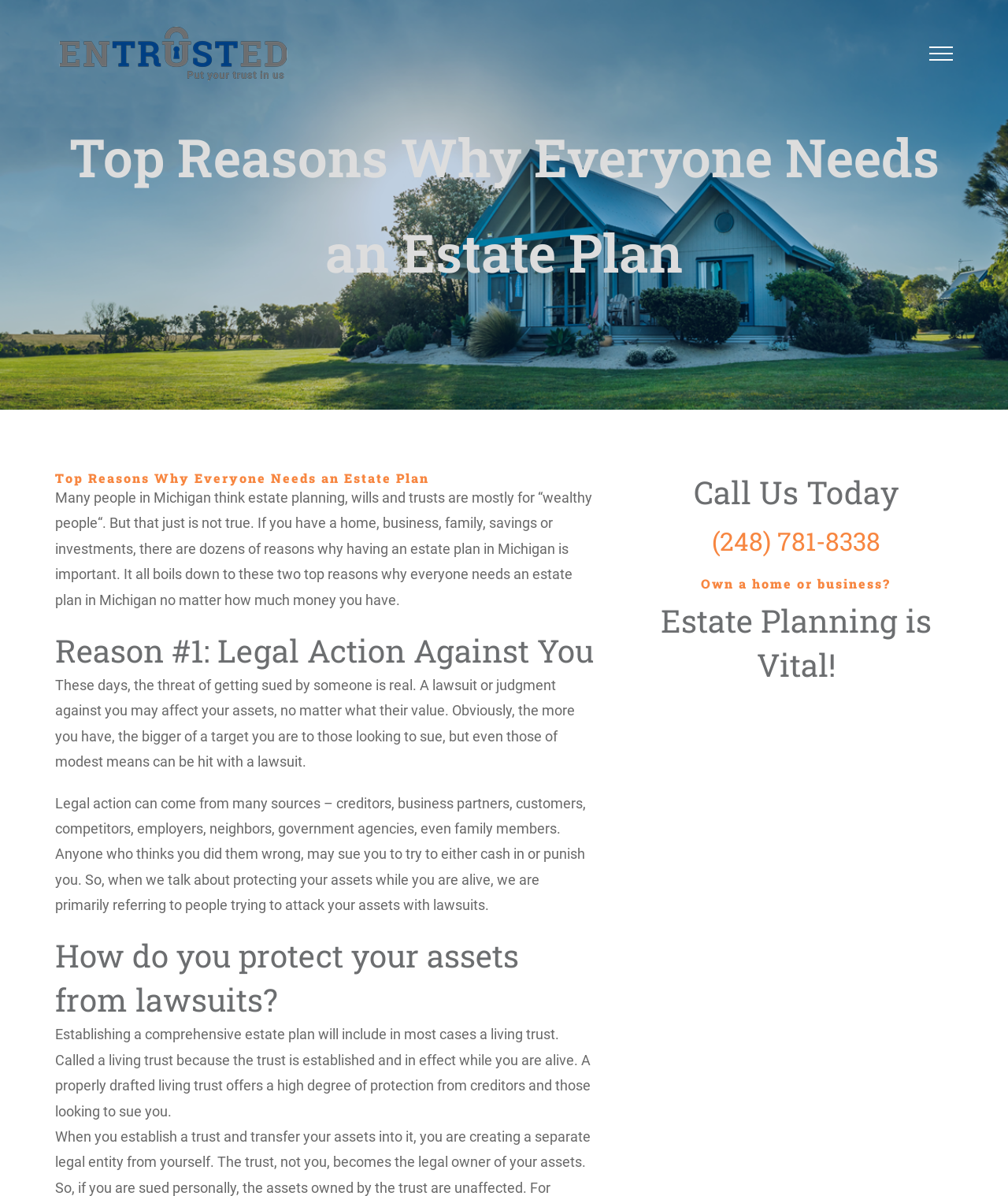Analyze the image and give a detailed response to the question:
Where is Entrusted Estate and Asset Protection, PC located?

The location of Entrusted Estate and Asset Protection, PC is mentioned in the footer section of the webpage, which provides the address as 803 W. Big Beaver Rd, Suite 203, Troy, MI 48084.